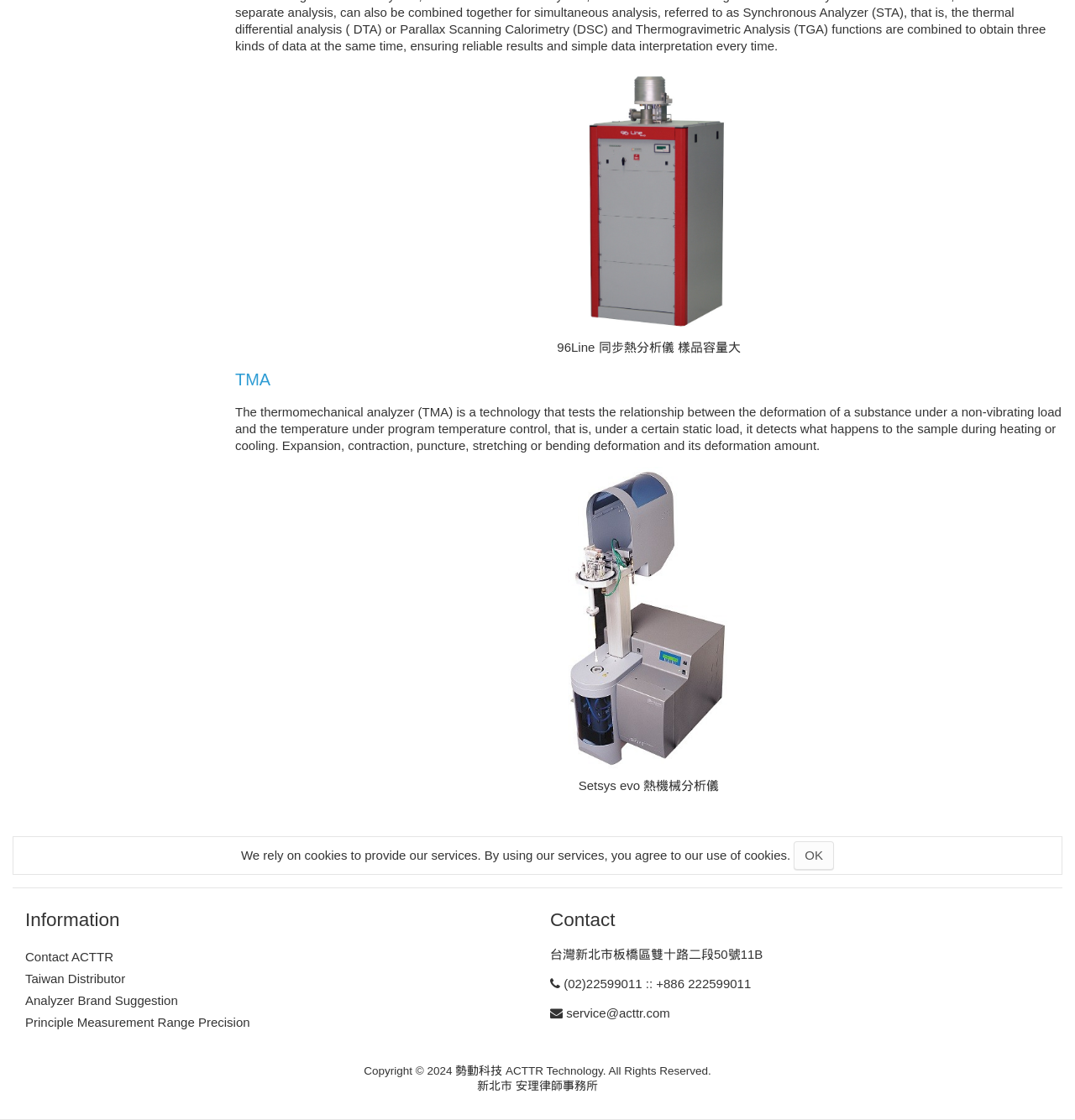Identify the bounding box coordinates of the specific part of the webpage to click to complete this instruction: "Click the Taiwan Distributor link".

[0.023, 0.868, 0.117, 0.88]